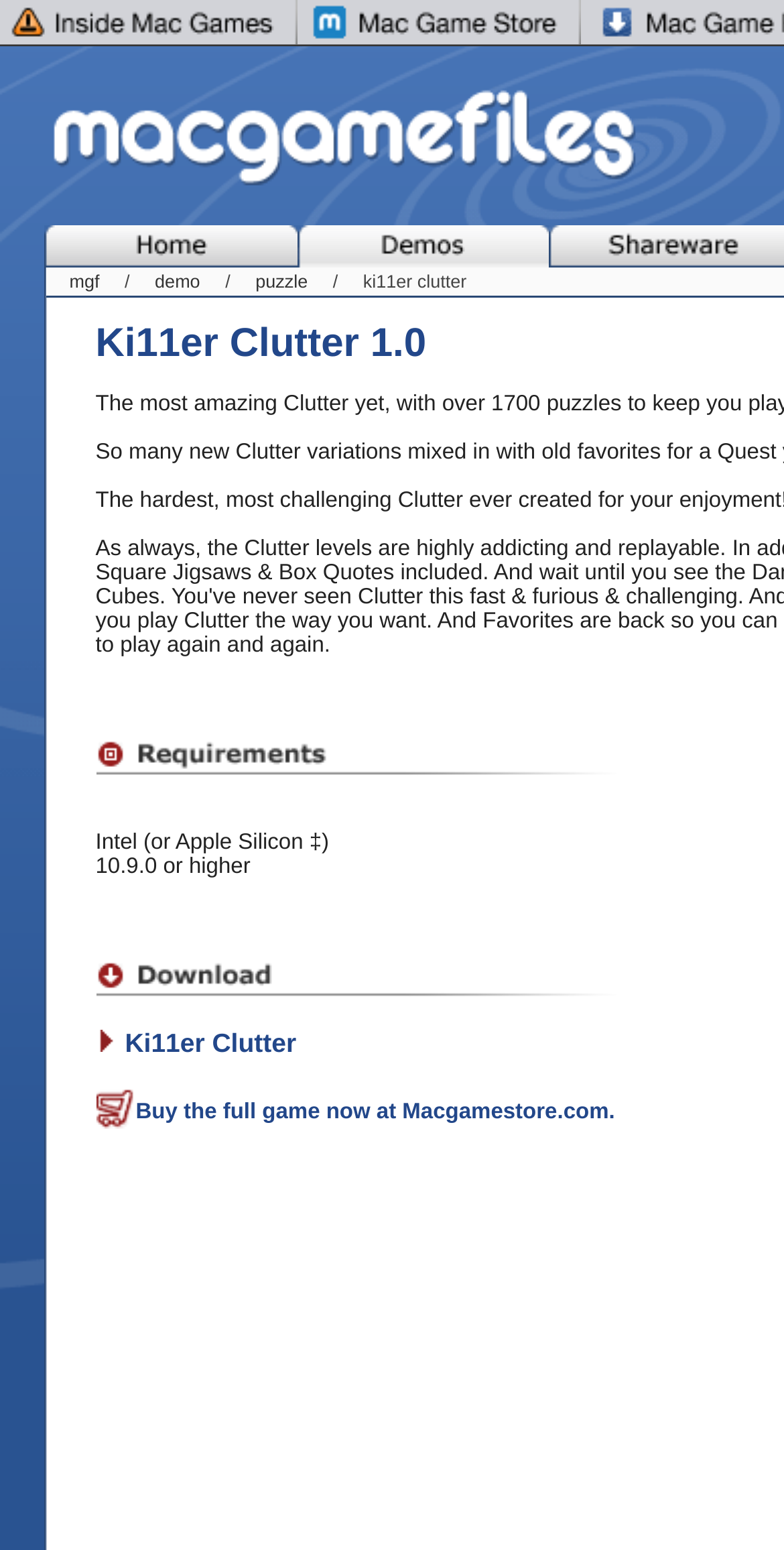Locate the UI element described as follows: "mgf". Return the bounding box coordinates as four float numbers between 0 and 1 in the order [left, top, right, bottom].

[0.088, 0.175, 0.127, 0.188]